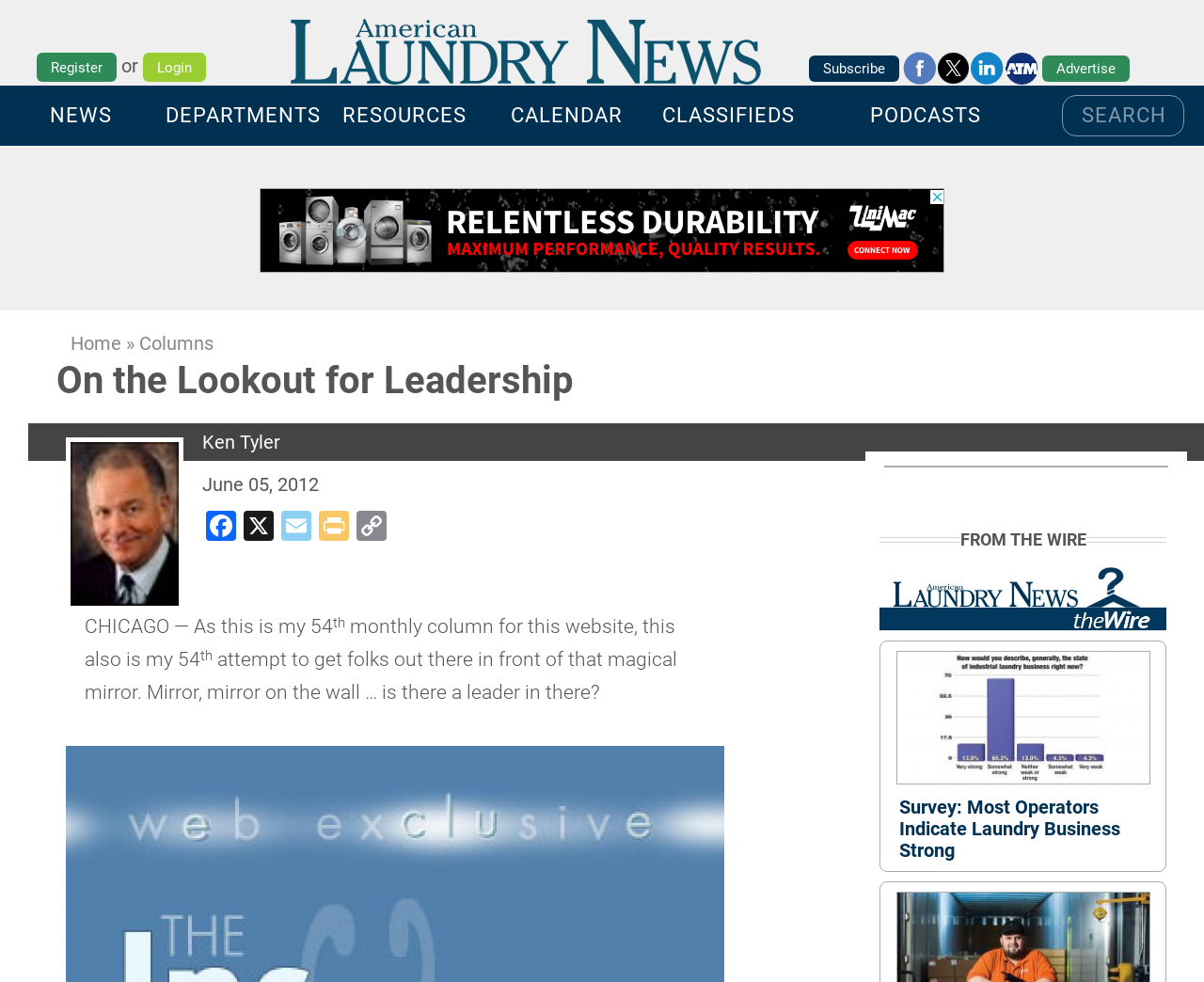Please locate the bounding box coordinates of the region I need to click to follow this instruction: "Read the article 'On the Lookout for Leadership'".

[0.047, 0.369, 0.969, 0.407]